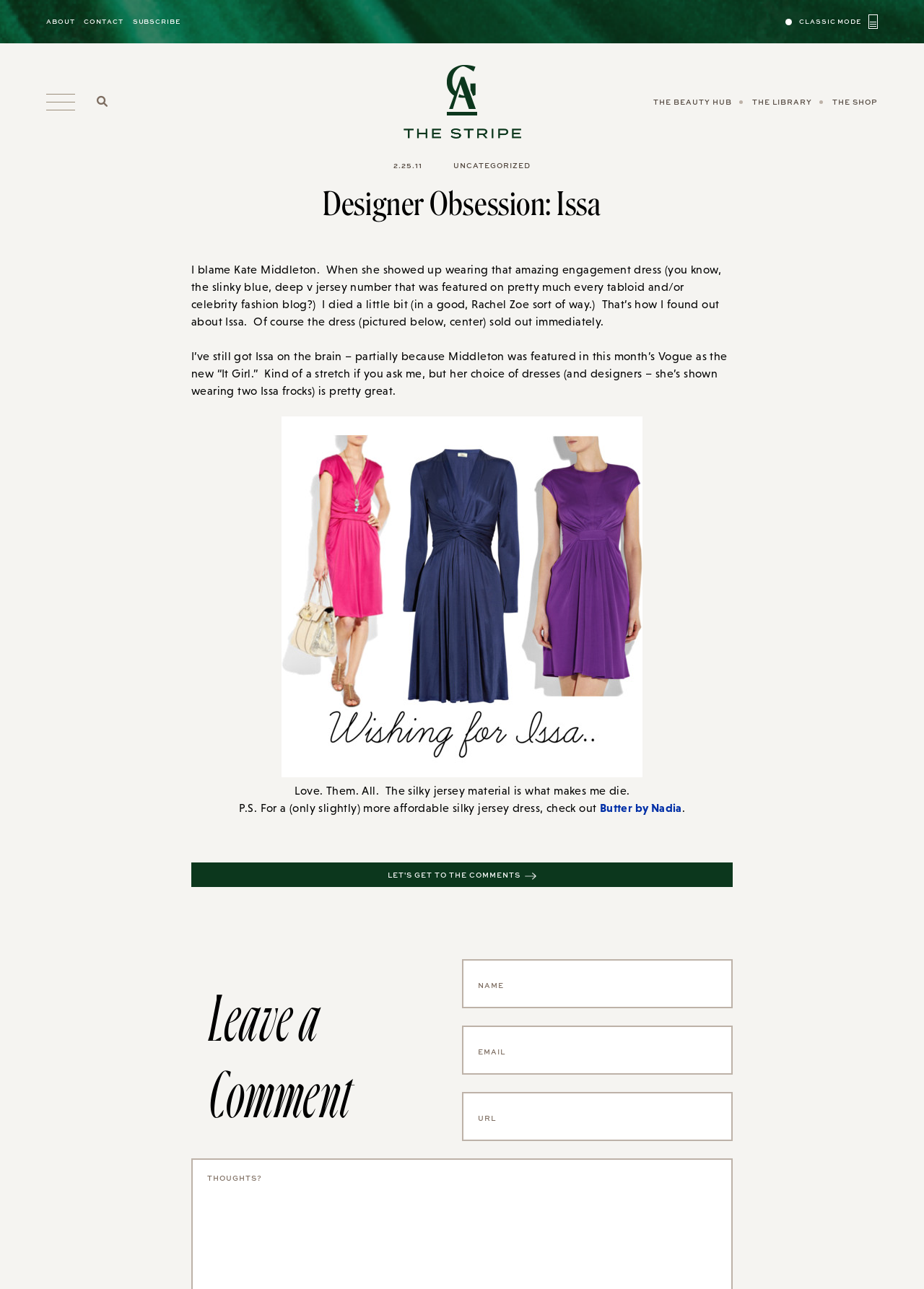Find the primary header on the webpage and provide its text.

Designer Obsession: Issa